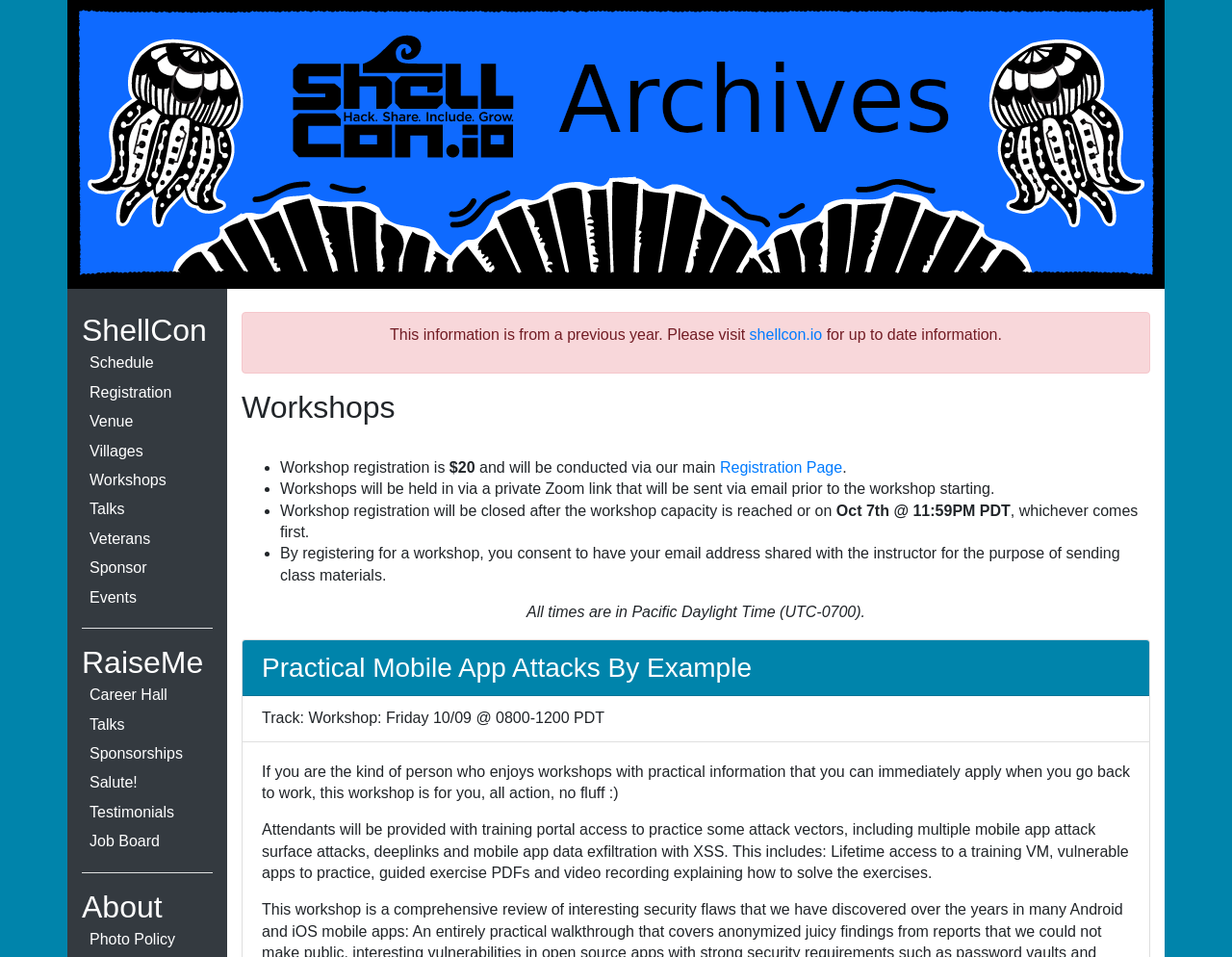What is the time zone used on the webpage?
Kindly answer the question with as much detail as you can.

The time zone used on the webpage can be found in the text 'All times are in Pacific Daylight Time (UTC-0700).' which is located at the bottom of the webpage.